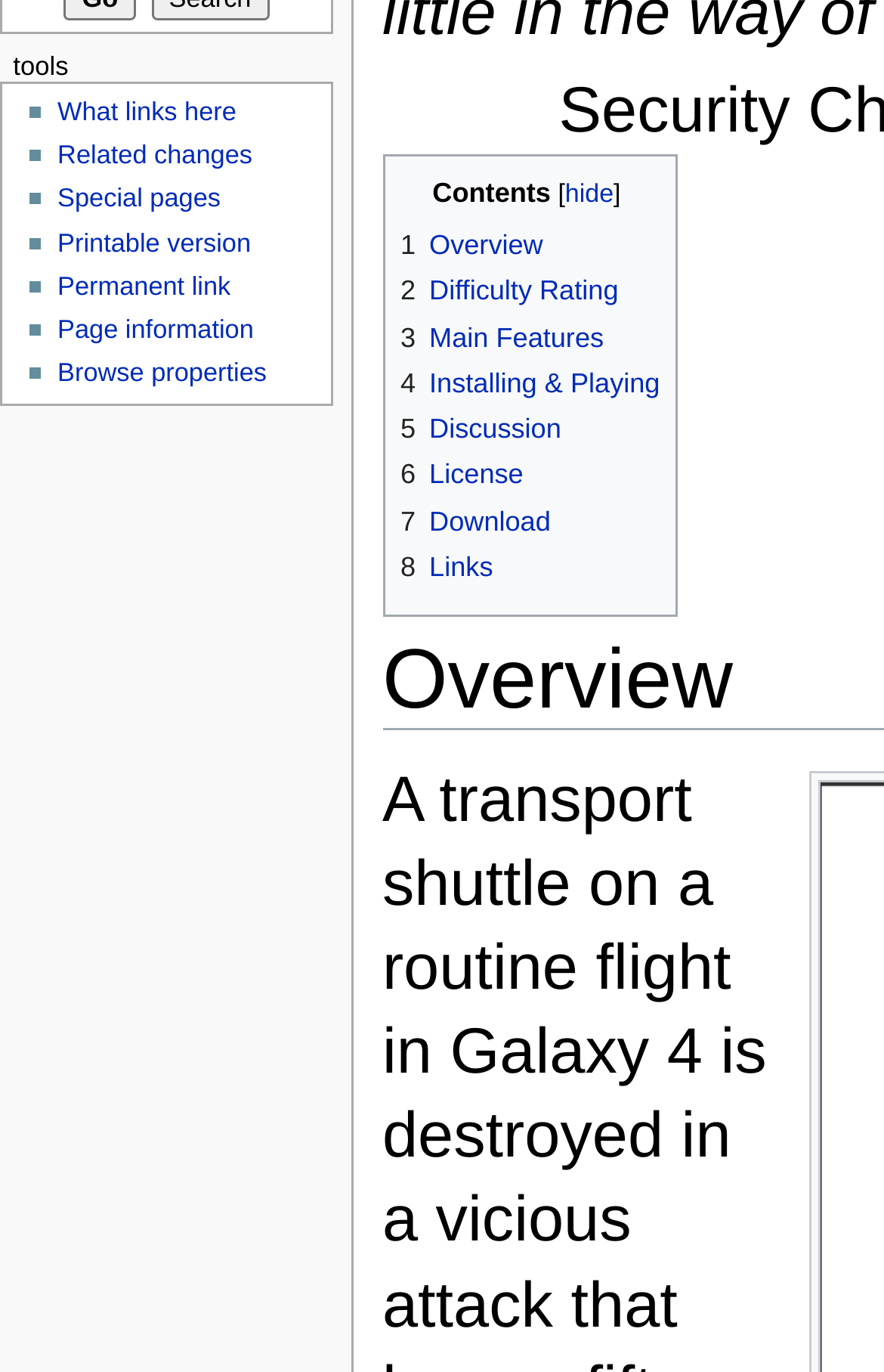Using the element description provided, determine the bounding box coordinates in the format (top-left x, top-left y, bottom-right x, bottom-right y). Ensure that all values are floating point numbers between 0 and 1. Element description: Printable version

[0.065, 0.169, 0.284, 0.189]